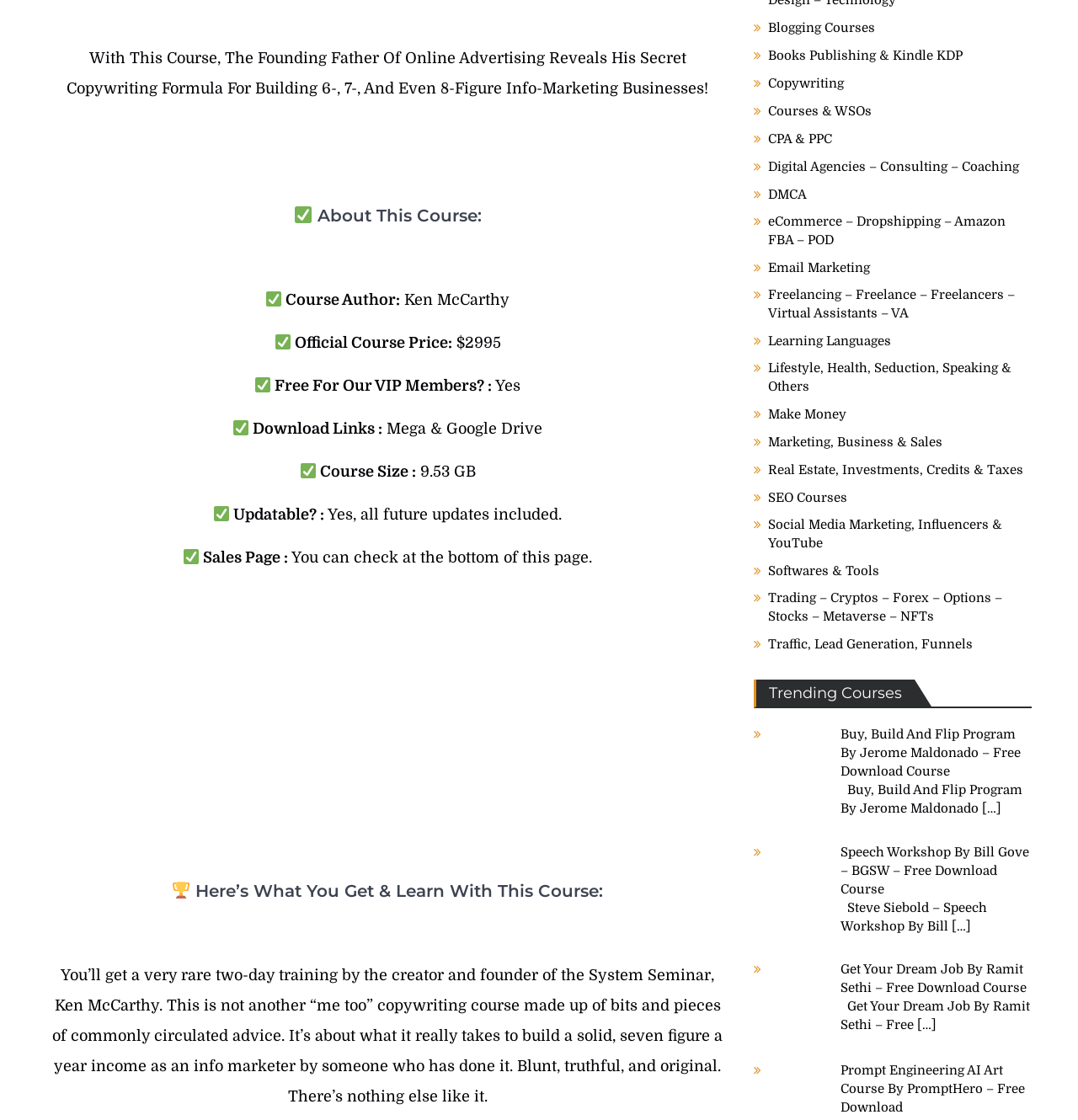Pinpoint the bounding box coordinates of the element you need to click to execute the following instruction: "Click on 'Buy, Build And Flip Program By Jerome Maldonado - Free Download Course'". The bounding box should be represented by four float numbers between 0 and 1, in the format [left, top, right, bottom].

[0.78, 0.649, 0.947, 0.695]